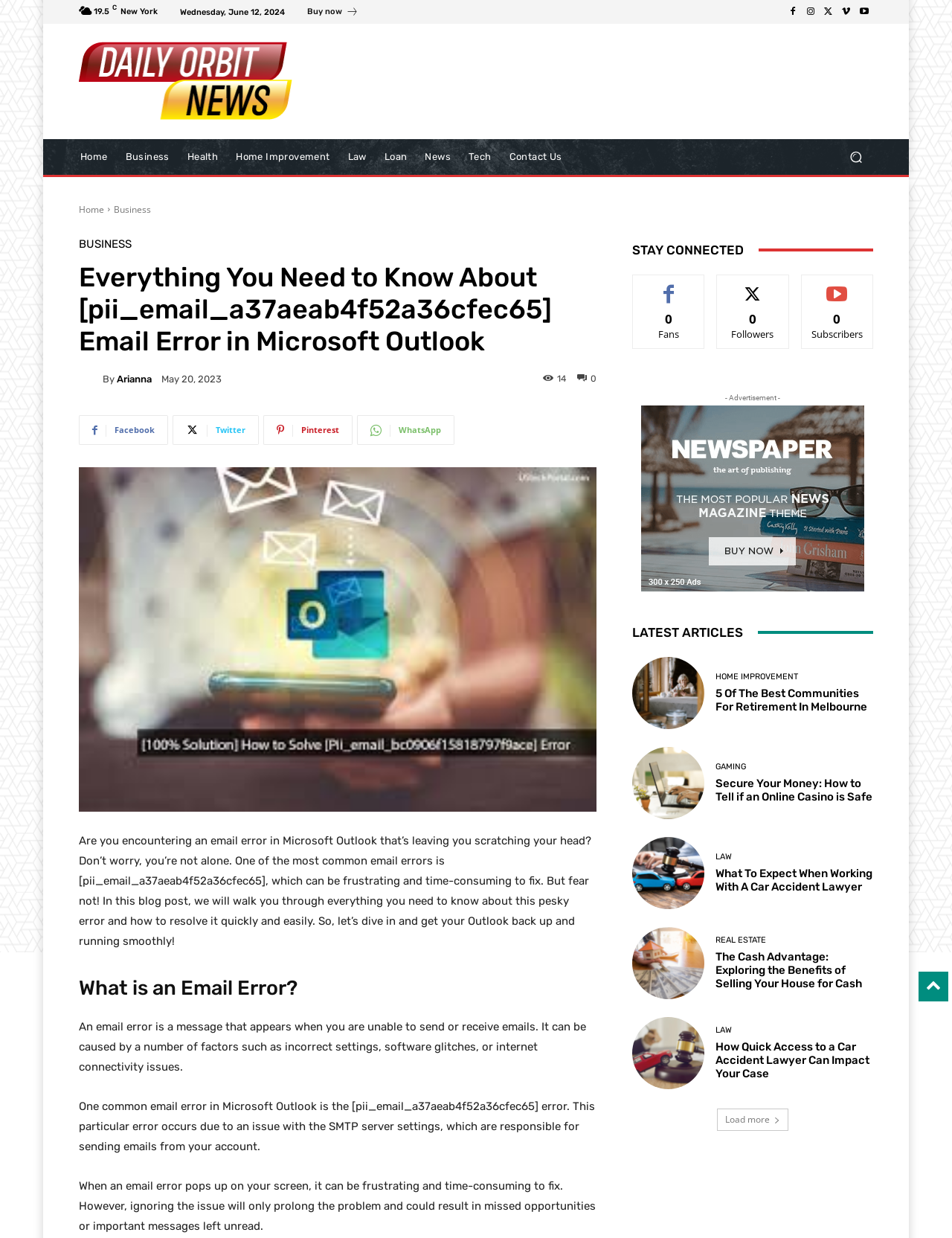What is the date of the article?
Give a detailed explanation using the information visible in the image.

The date of the article can be found in the section where the author's name is mentioned, which is 'Arianna'. The date is specified as 'May 20, 2023'.